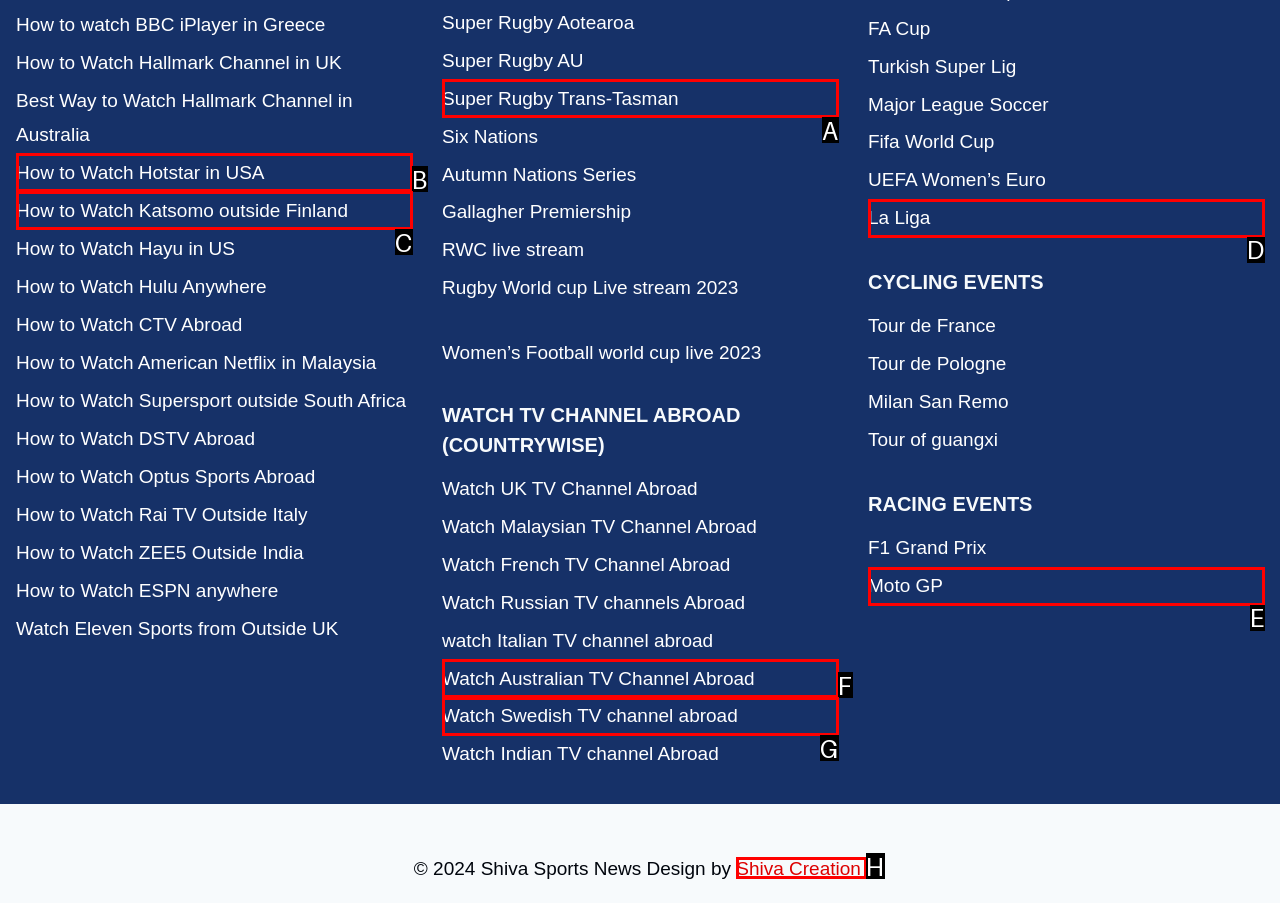Identify the HTML element that corresponds to the description: Shiva Creation Provide the letter of the matching option directly from the choices.

H